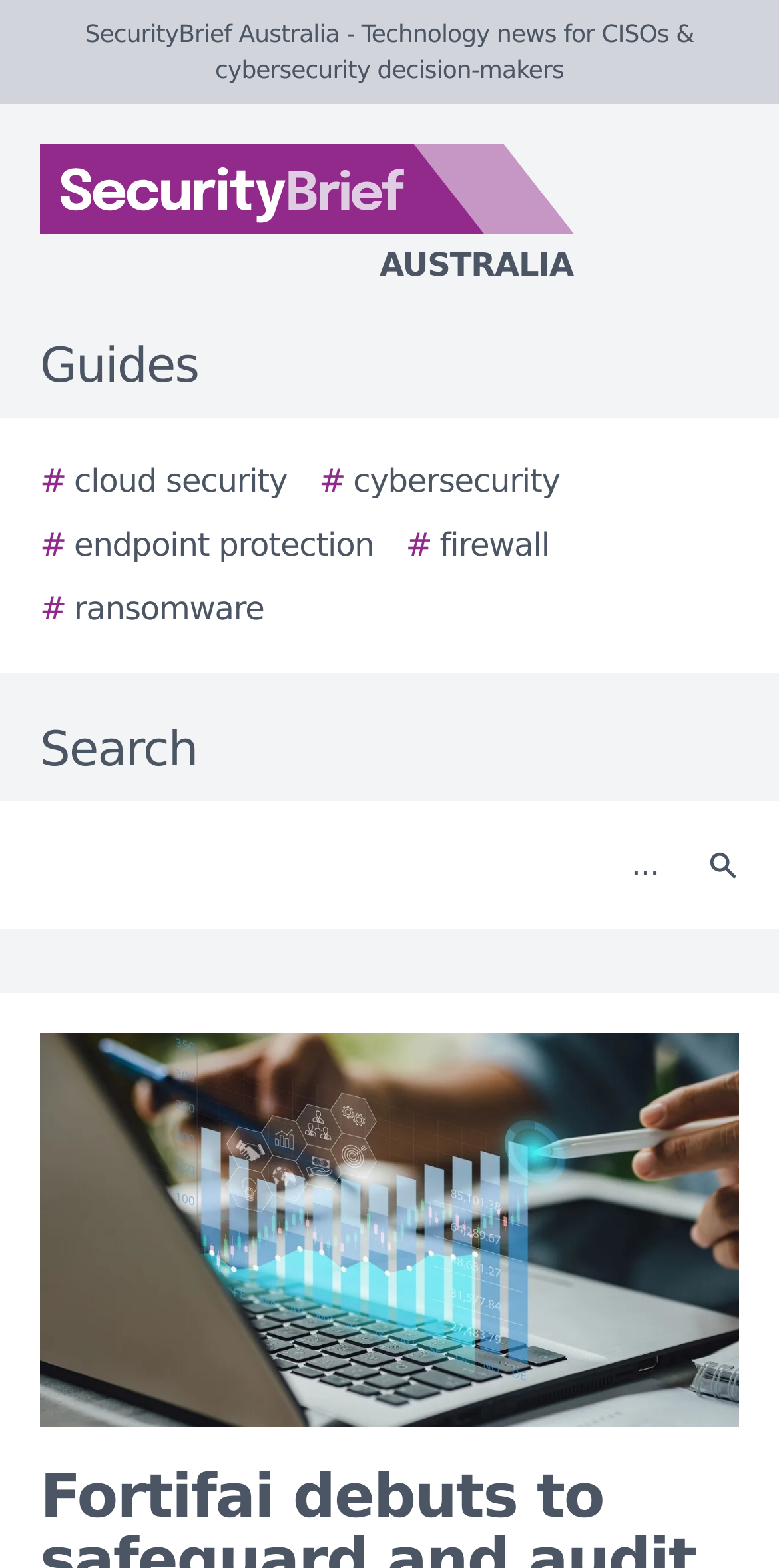Bounding box coordinates are to be given in the format (top-left x, top-left y, bottom-right x, bottom-right y). All values must be floating point numbers between 0 and 1. Provide the bounding box coordinate for the UI element described as: aria-label="Search"

[0.877, 0.521, 0.979, 0.582]